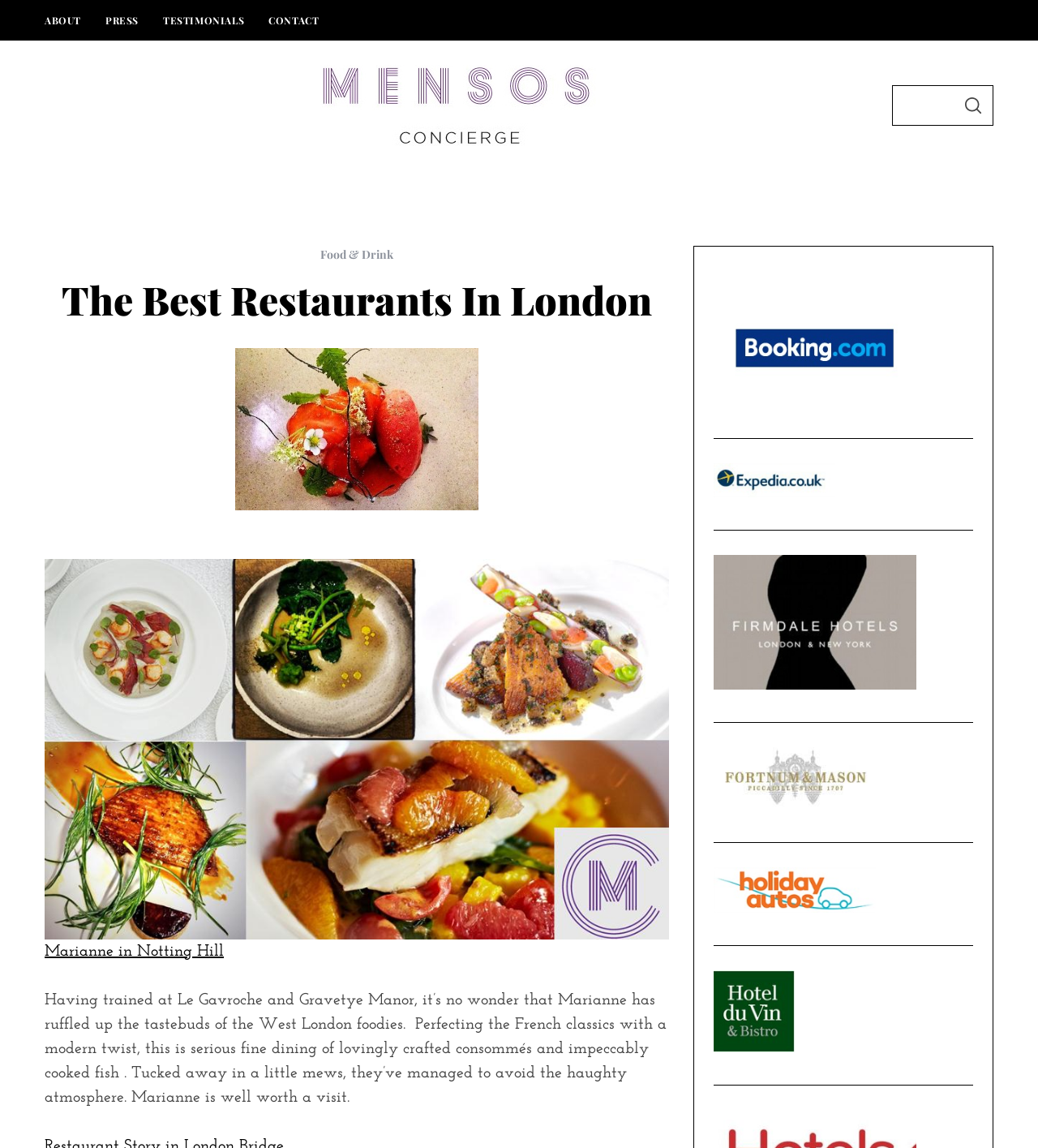From the webpage screenshot, identify the region described by TRAVEL PA. Provide the bounding box coordinates as (top-left x, top-left y, bottom-right x, bottom-right y), with each value being a floating point number between 0 and 1.

[0.361, 0.149, 0.476, 0.192]